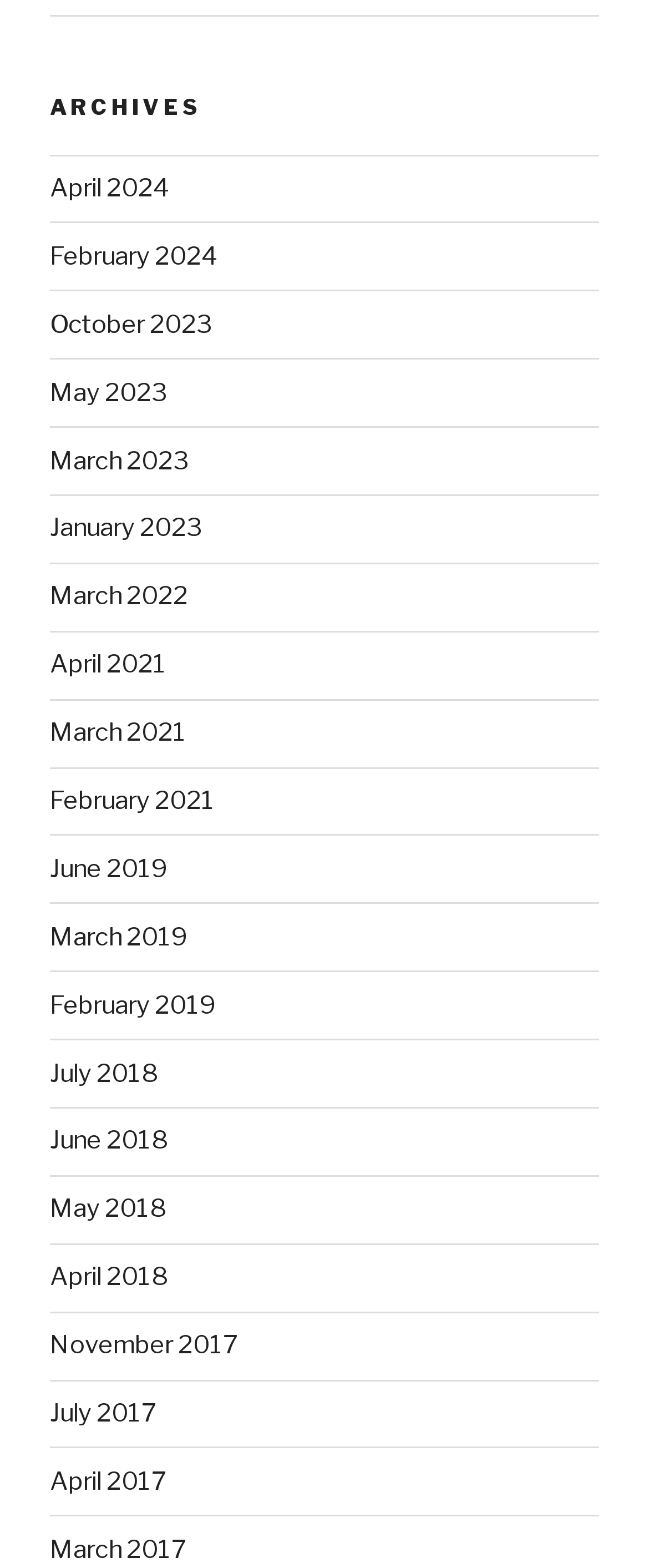Are there any archives available for June?
Refer to the image and provide a thorough answer to the question.

I looked at the list of links under the 'ARCHIVES' heading and found two links that correspond to the month of June: 'June 2019' and 'June 2018'. This suggests that there are archives available for June.